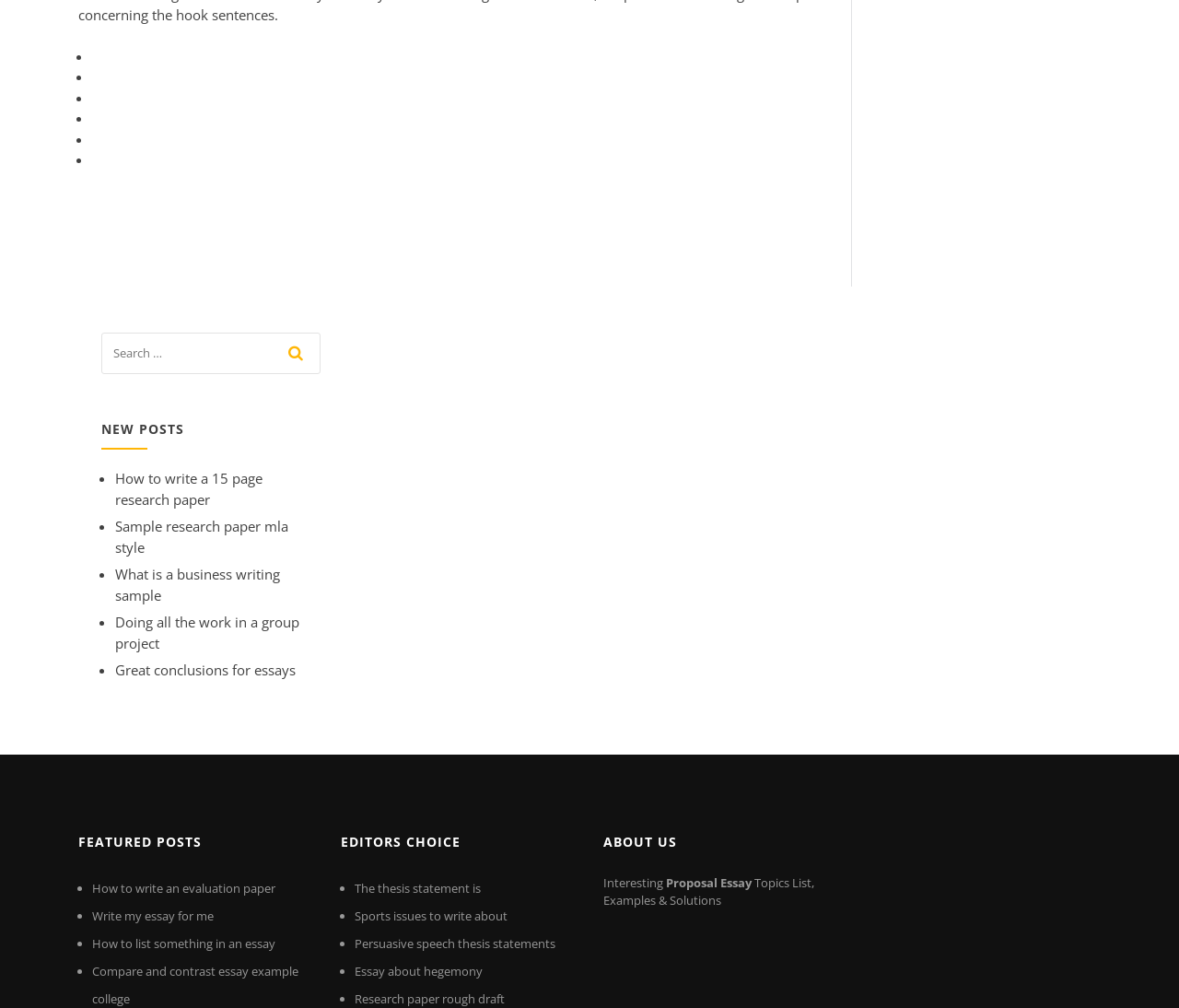Look at the image and give a detailed response to the following question: What is the purpose of the search bar?

The search bar is located at the top of the webpage, and it has a textbox and a button with a magnifying glass icon. This suggests that the search bar is intended for users to search for specific posts or topics within the website.